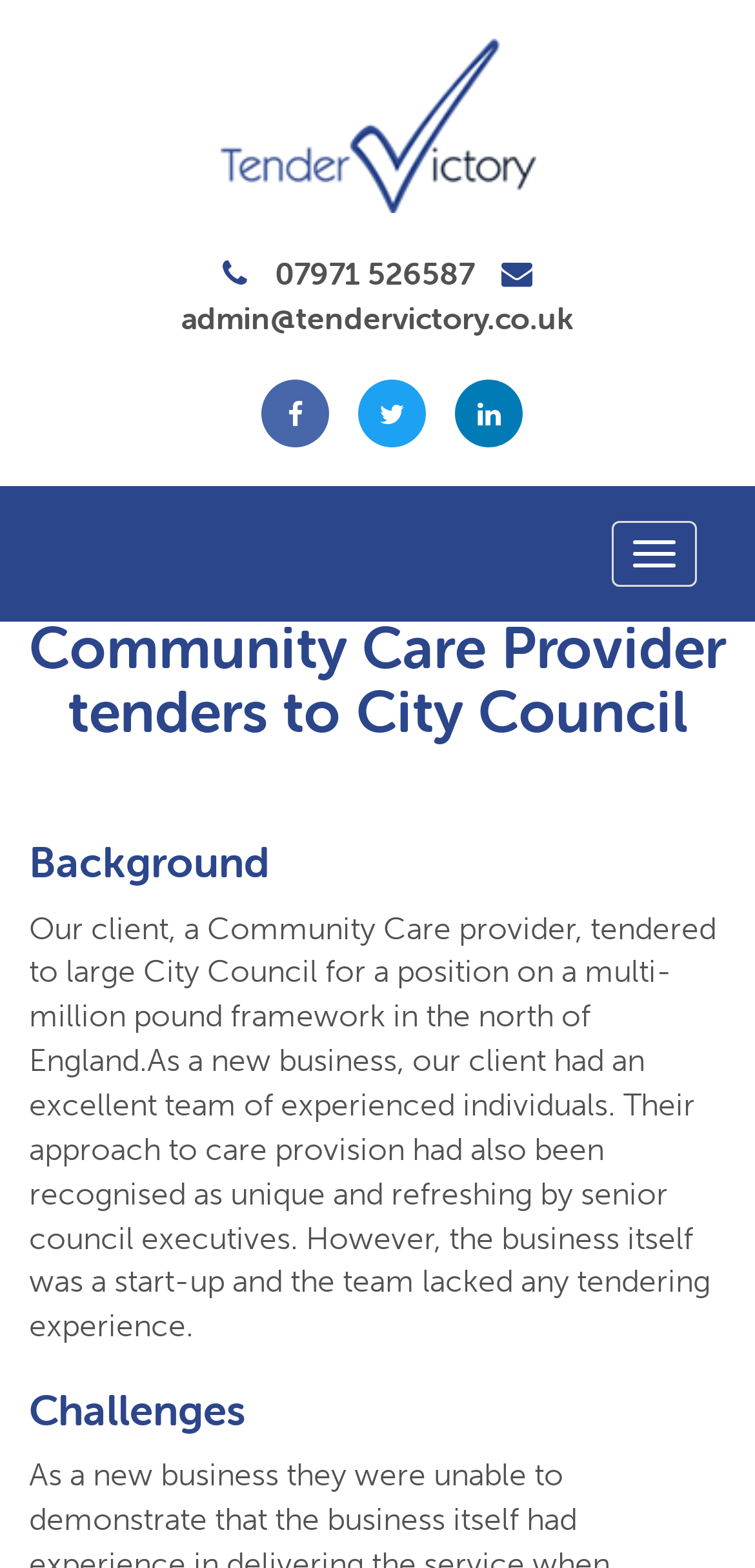What is unique about the client's approach to care provision? Using the information from the screenshot, answer with a single word or phrase.

unique and refreshing